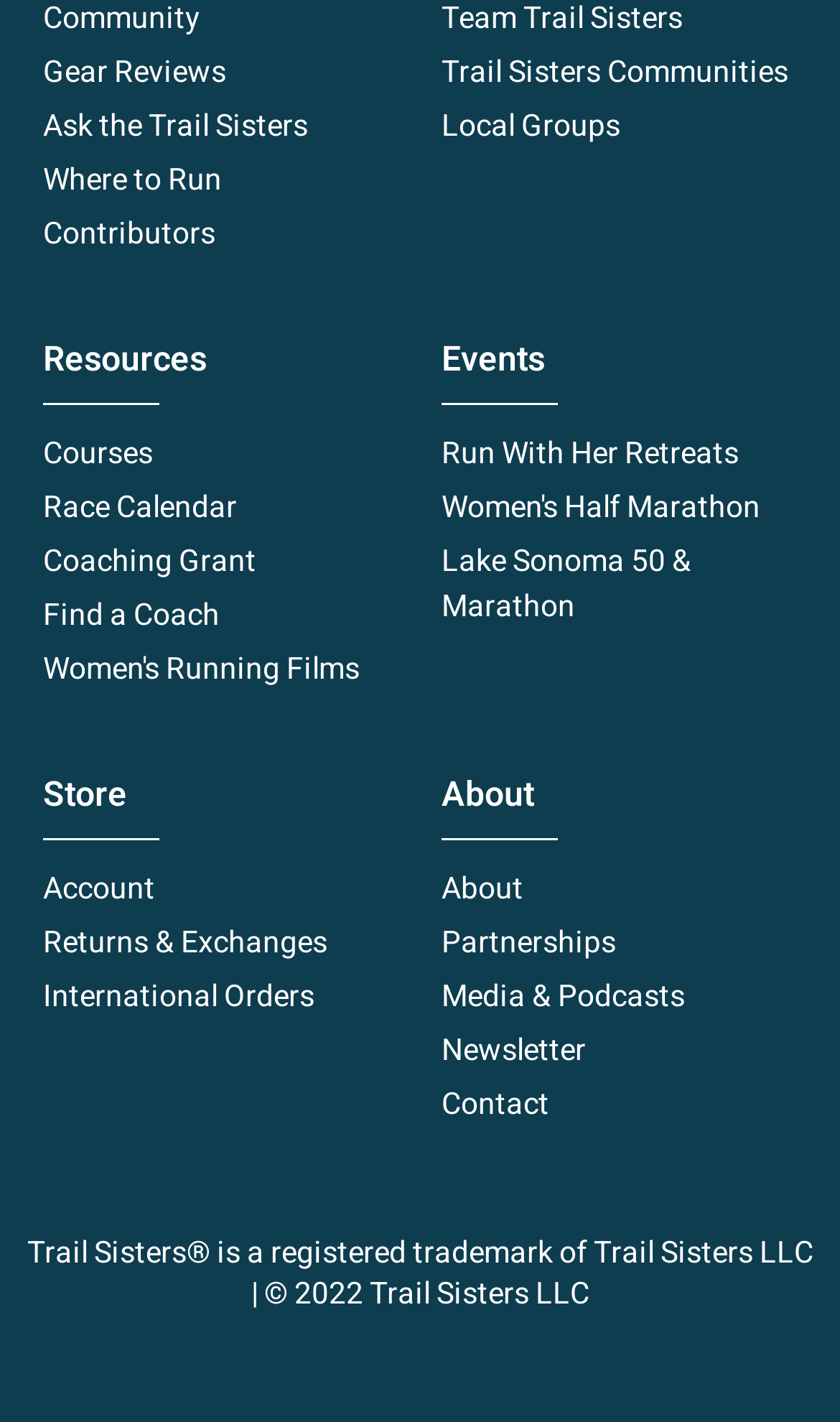Determine the bounding box coordinates in the format (top-left x, top-left y, bottom-right x, bottom-right y). Ensure all values are floating point numbers between 0 and 1. Identify the bounding box of the UI element described by: Lake Sonoma 50 & Marathon

[0.526, 0.379, 0.949, 0.443]